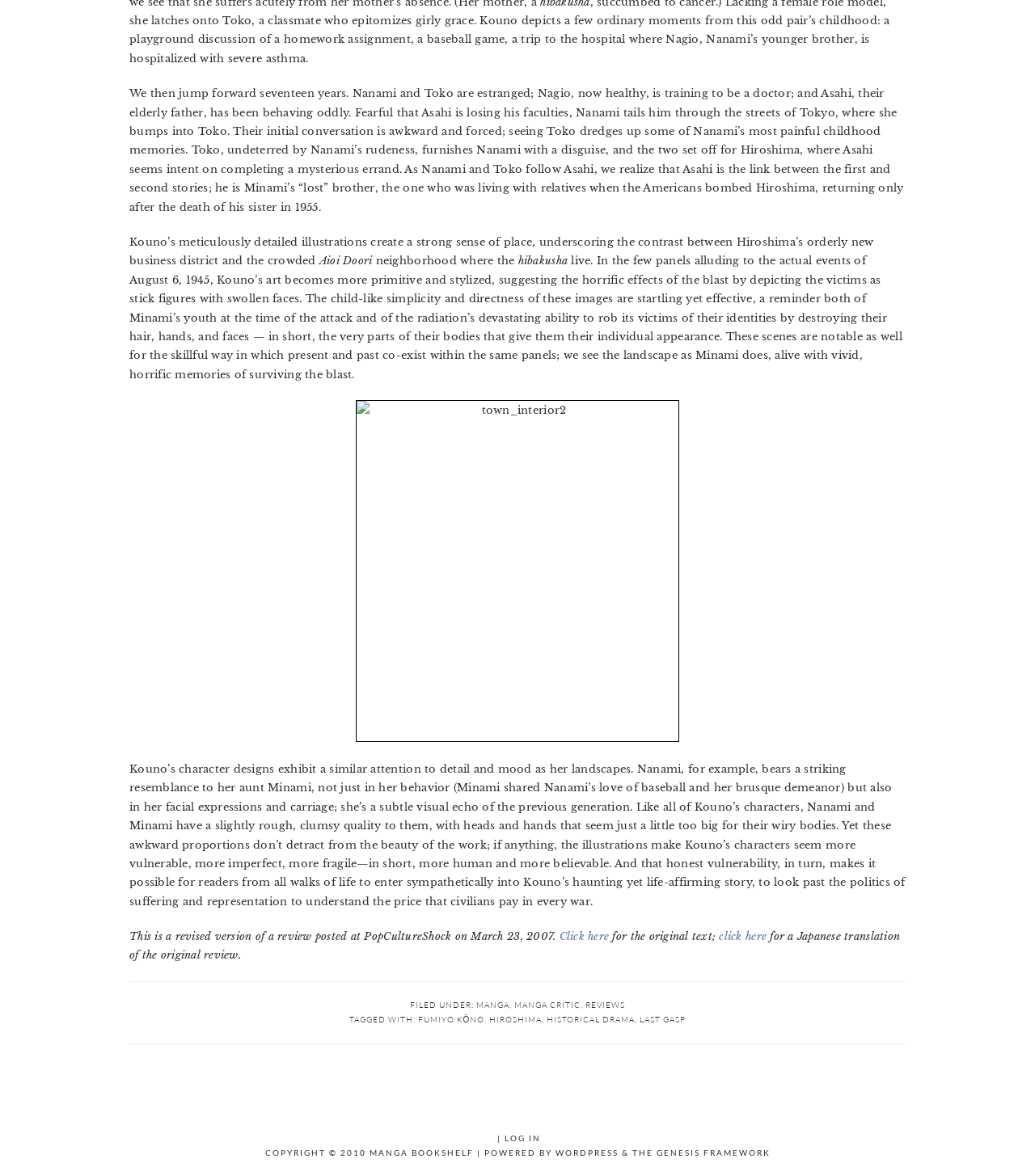Determine the bounding box coordinates in the format (top-left x, top-left y, bottom-right x, bottom-right y). Ensure all values are floating point numbers between 0 and 1. Identify the bounding box of the UI element described by: click here

[0.695, 0.79, 0.741, 0.802]